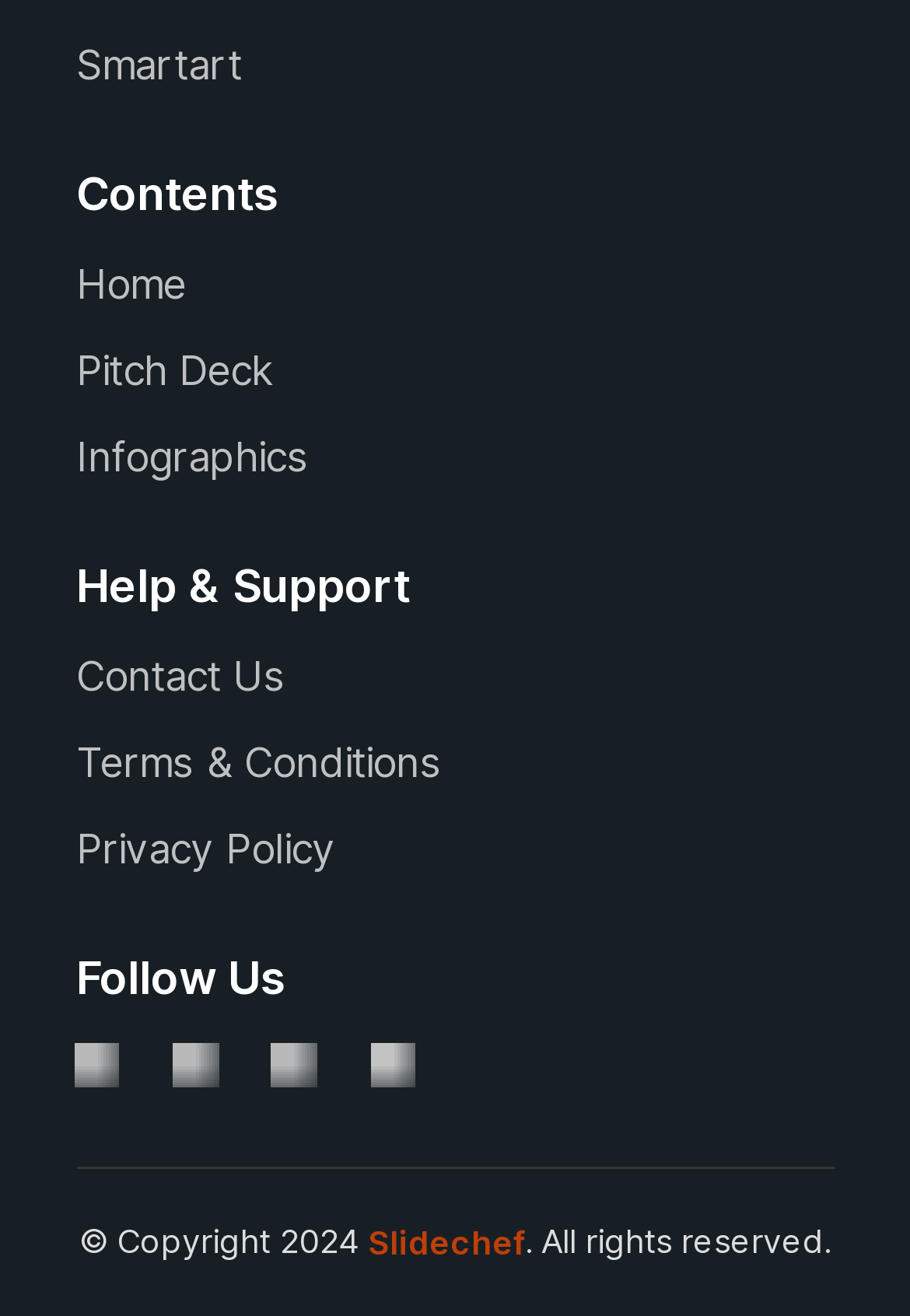What is the purpose of the 'Pitch Deck' link?
Answer the question with as much detail as you can, using the image as a reference.

The 'Pitch Deck' link is likely to provide access to resources related to creating pitch decks, which is a common tool used in business and sales. The link is located under the 'Contents' heading, suggesting that it is a key feature of the website.